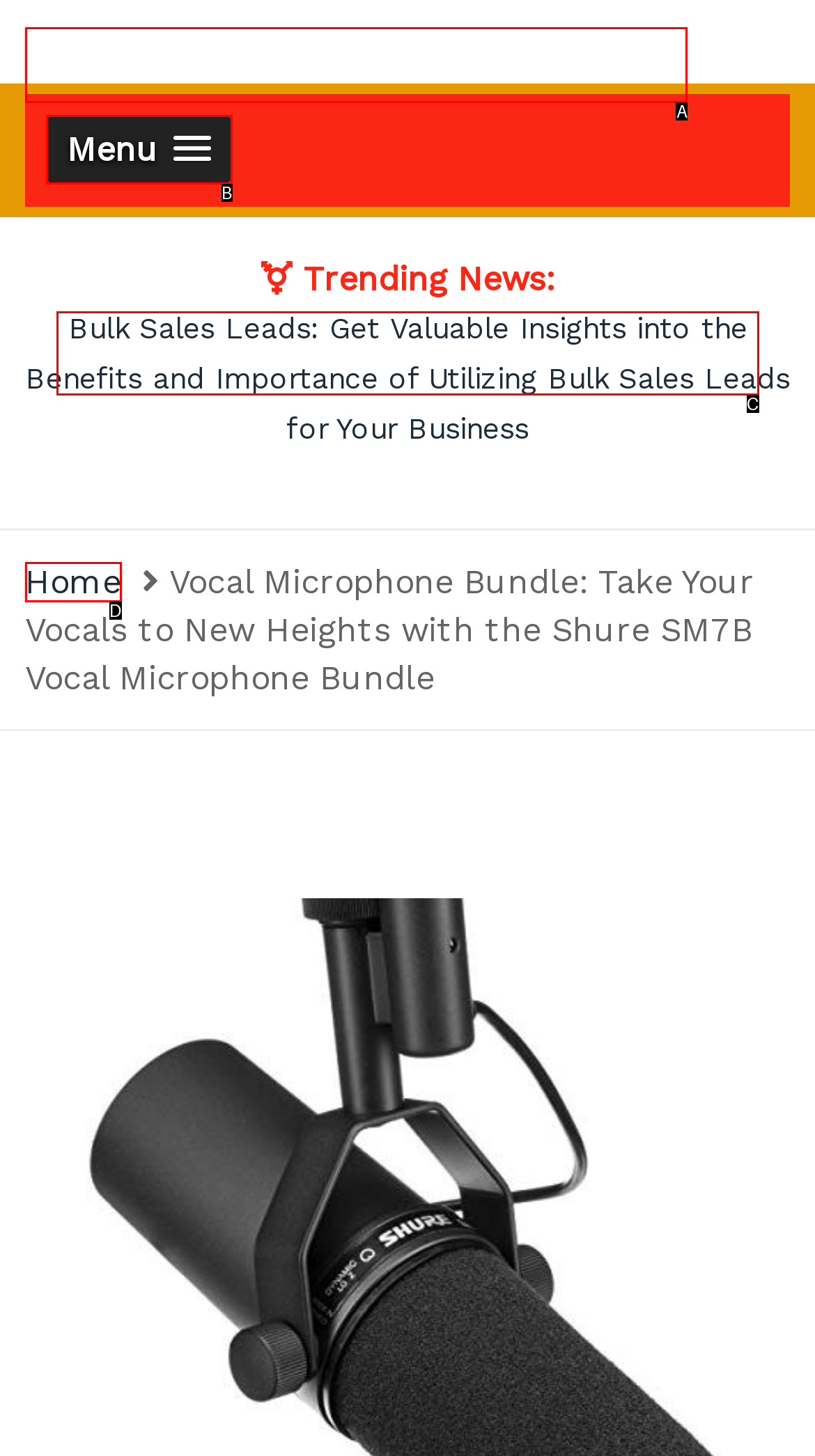Select the HTML element that matches the description: Menu
Respond with the letter of the correct choice from the given options directly.

B